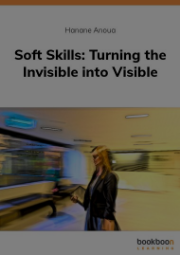What is the publisher of the book?
Answer briefly with a single word or phrase based on the image.

Bookboon